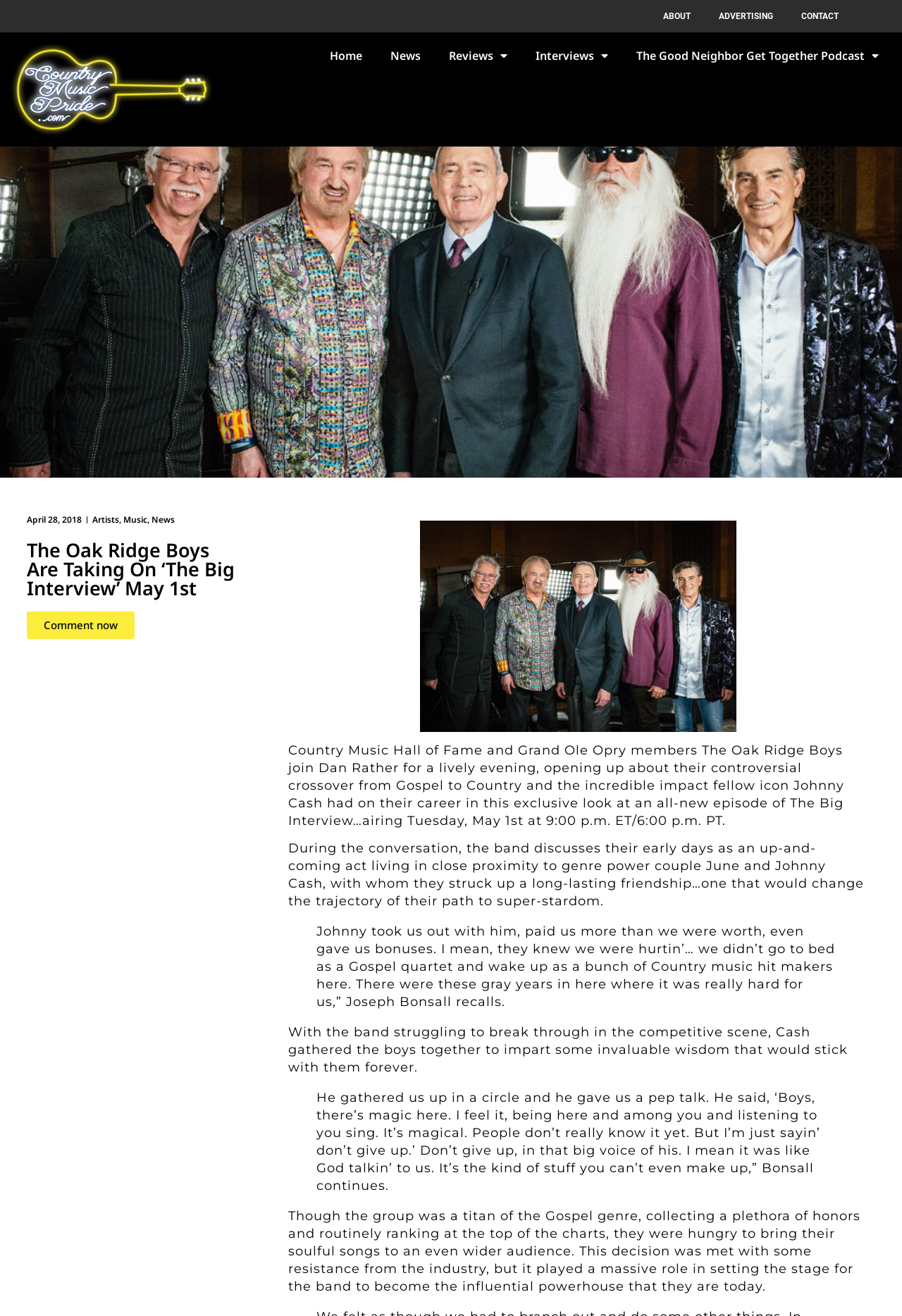Find the bounding box coordinates of the area to click in order to follow the instruction: "Comment on the article".

[0.03, 0.465, 0.15, 0.486]